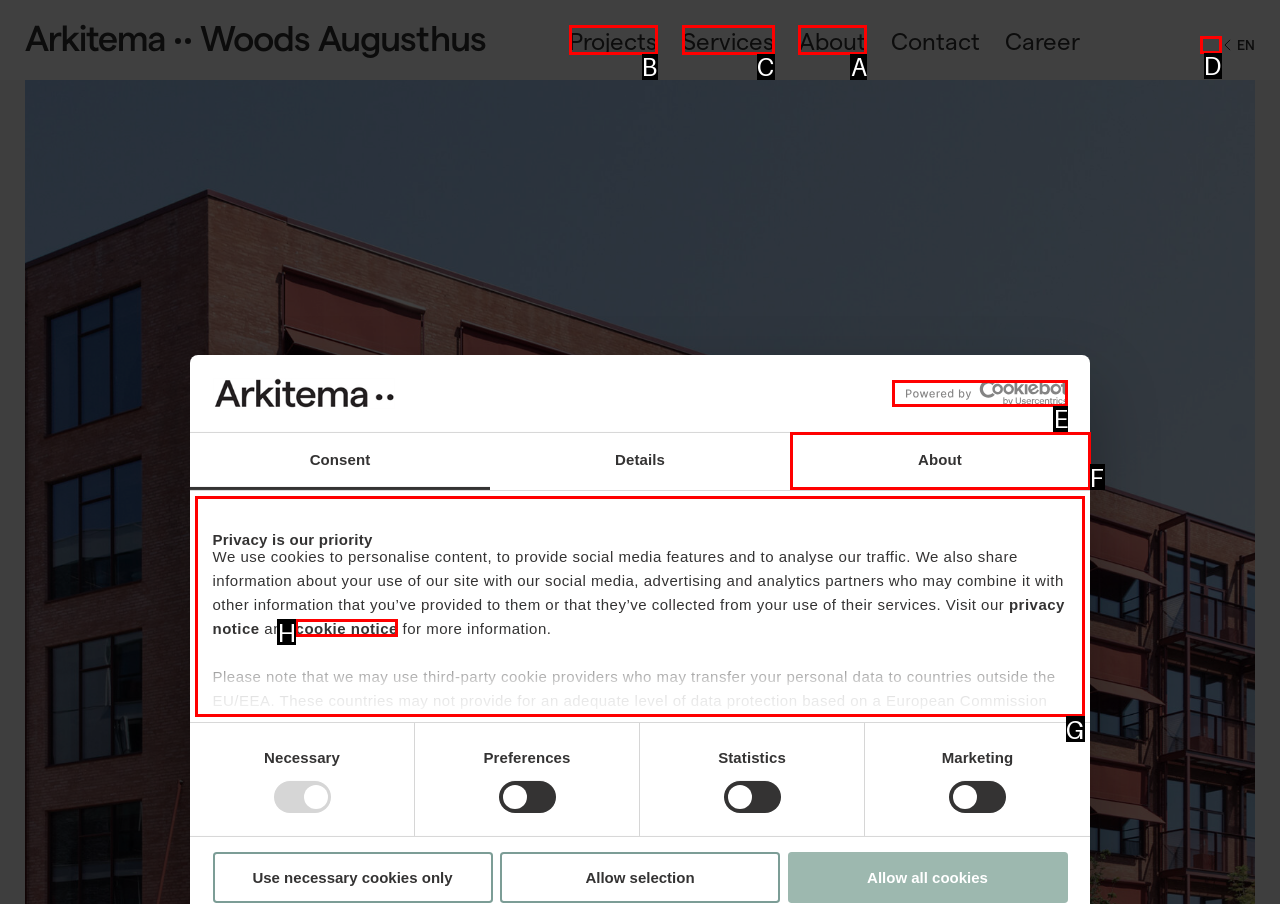Point out the HTML element I should click to achieve the following: Click on 3 Great Questions Reply with the letter of the selected element.

None